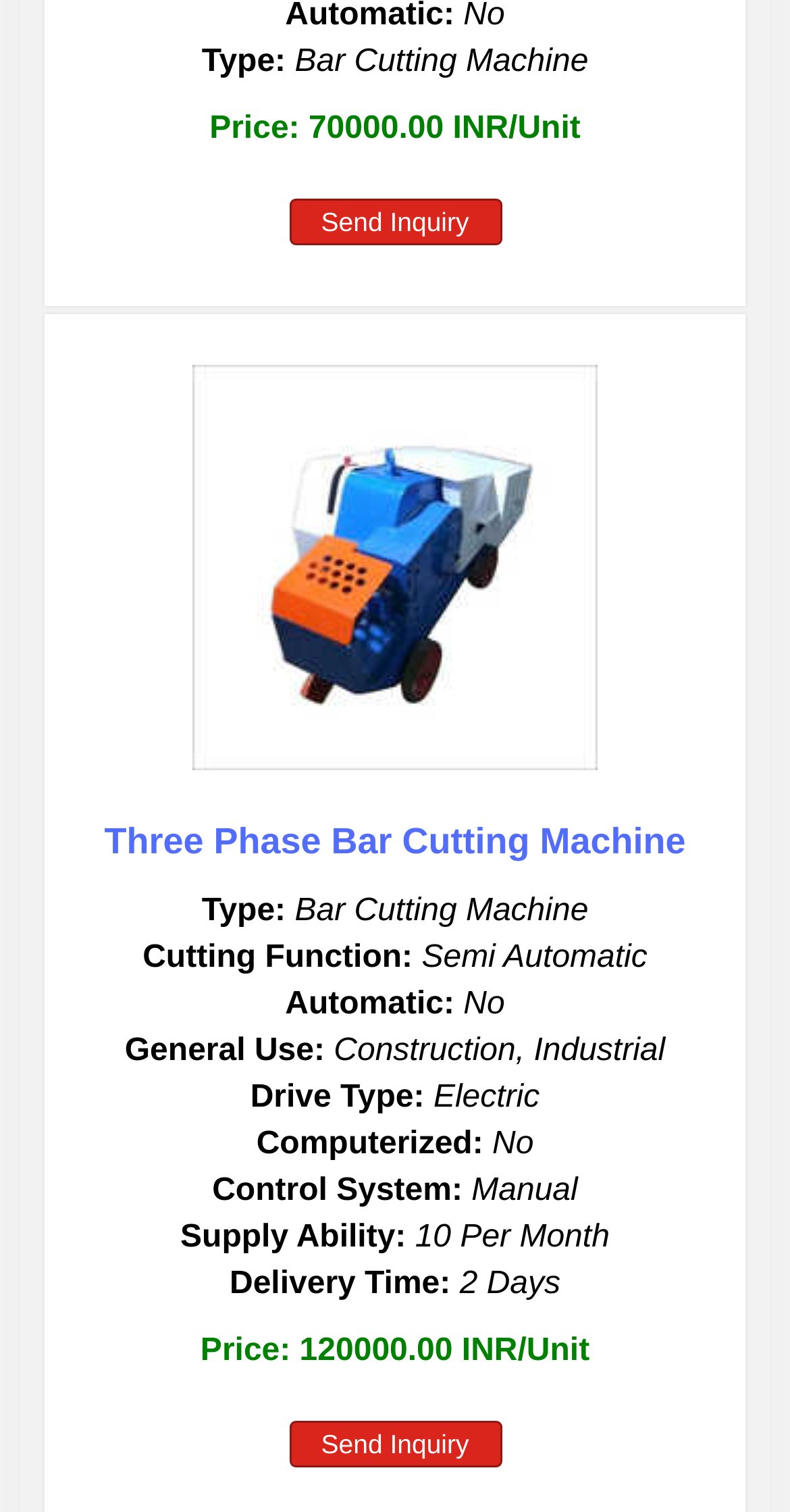What is the supply ability of the Bar Cutting Machine?
Use the information from the image to give a detailed answer to the question.

I found the supply ability of the Bar Cutting Machine by looking at the generic element with the text 'Supply Ability: 10 Per Month' which is located near the bottom of the webpage.